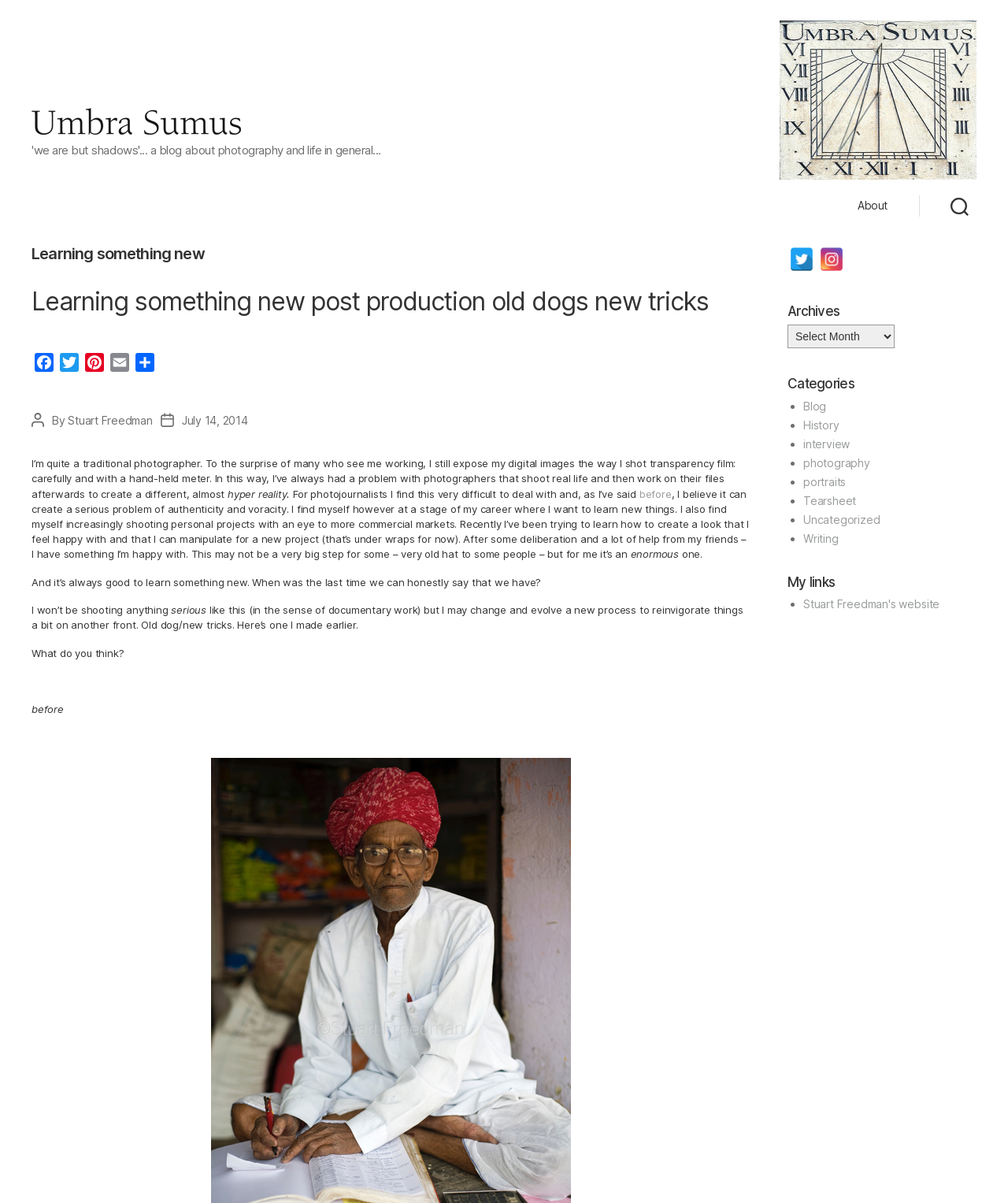What is the name of the author of this post?
Using the image as a reference, give a one-word or short phrase answer.

Stuart Freedman